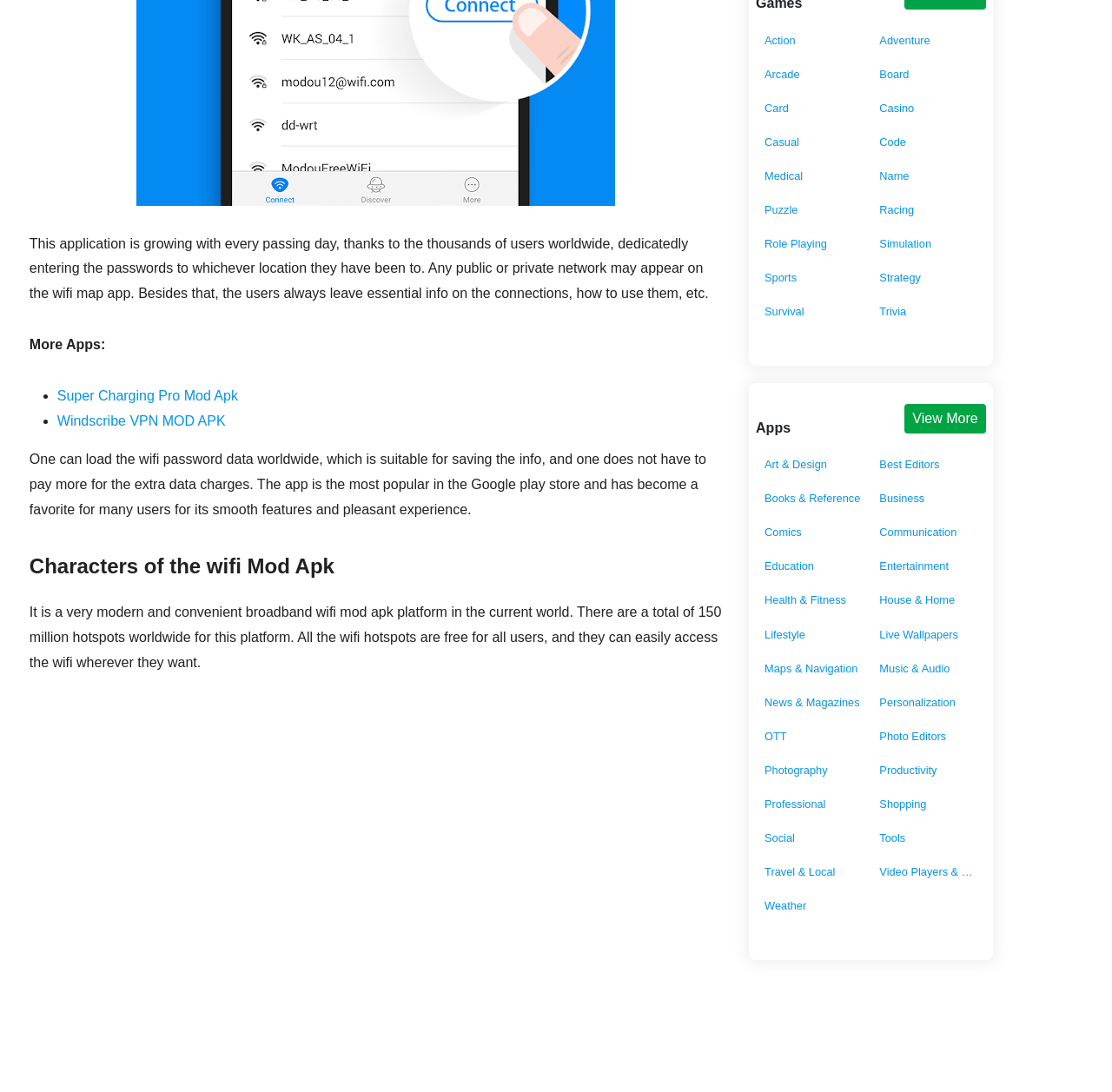What type of apps are listed on this webpage?
Answer the question with as much detail as possible.

The webpage lists various categories of apps, including Action, Adventure, Arcade, Board, Card, Casino, Casual, Code, Medical, Name, Puzzle, Racing, Role Playing, Simulation, Sports, Strategy, Survival, Trivia, Art & Design, Best Editors, Books & Reference, Business, Comics, Communication, Education, Entertainment, Health & Fitness, House & Home, Lifestyle, Live Wallpapers, Maps & Navigation, Music & Audio, News & Magazines, Personalization, OTT, Photo Editors, Photography, Productivity, Professional, Shopping, Social, Tools, Travel & Local, Video Players & Editors, and Weather.